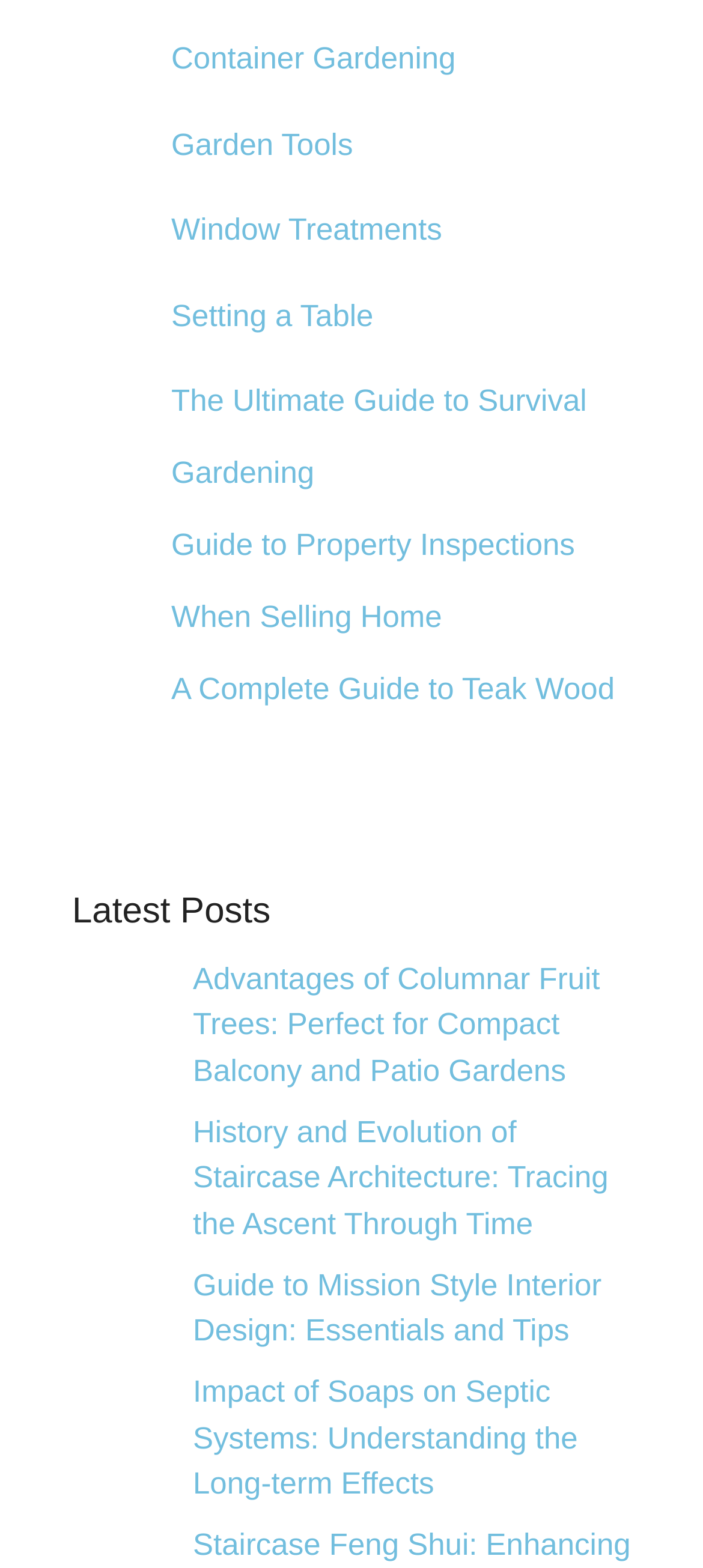Please locate the bounding box coordinates of the element that needs to be clicked to achieve the following instruction: "Explore the Ultimate Guide to Survival Gardening". The coordinates should be four float numbers between 0 and 1, i.e., [left, top, right, bottom].

[0.103, 0.263, 0.205, 0.284]